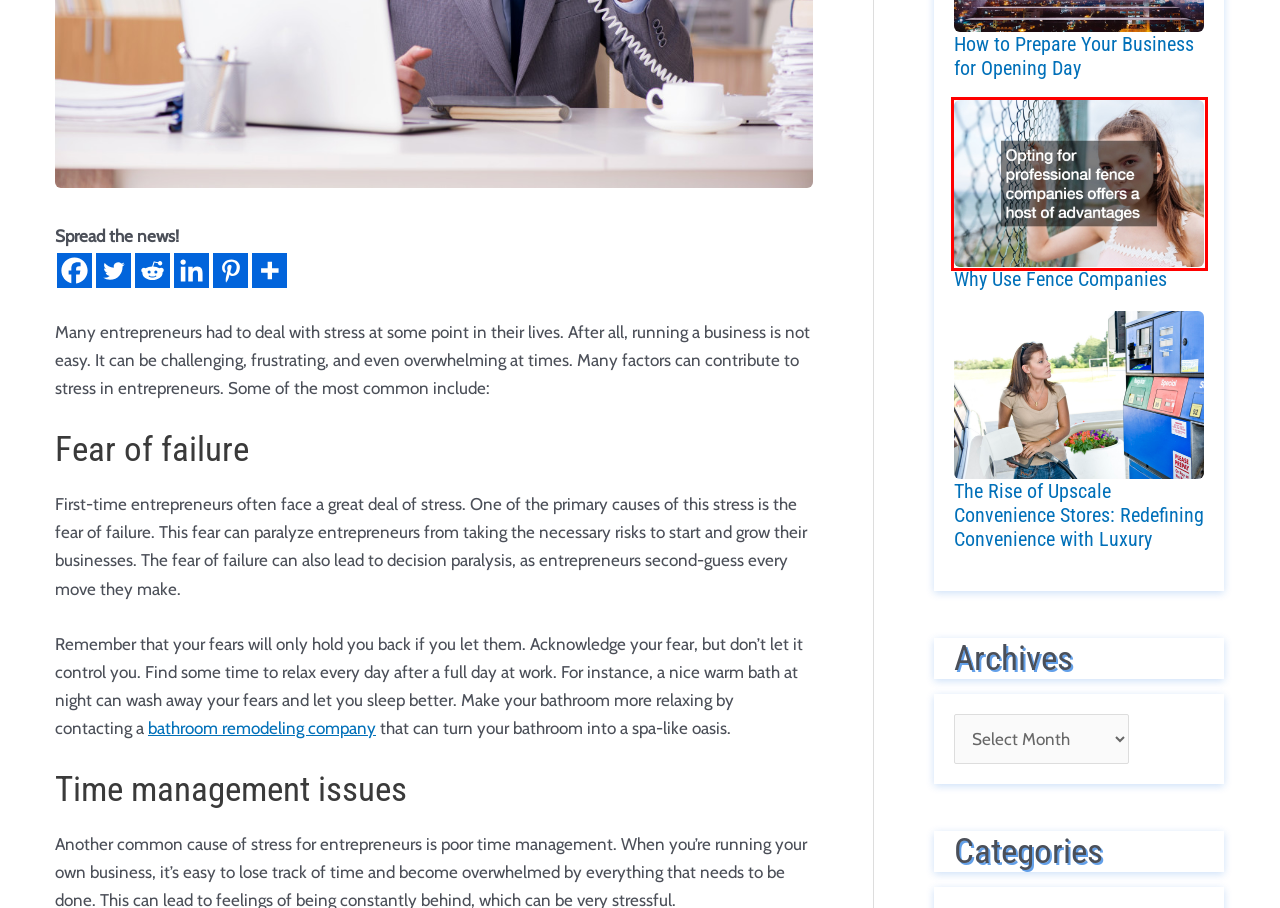Consider the screenshot of a webpage with a red bounding box around an element. Select the webpage description that best corresponds to the new page after clicking the element inside the red bounding box. Here are the candidates:
A. How to Prepare Your Business for Opening Day - Metro Herald
B. Why Use Fence Companies - Metro Herald
C. Real Estate Archives - Metro Herald
D. Household Finances Archives - Metro Herald
E. Bathroom Remodel St. Petersburg, FL | H.E. Feldman & Son, Inc
F. Discover Success with Metro Herald
G. The Rise of Upscale Convenience Stores: Redefining Convenience with Luxury - Metro Herald
H. Business Archives - Metro Herald

B